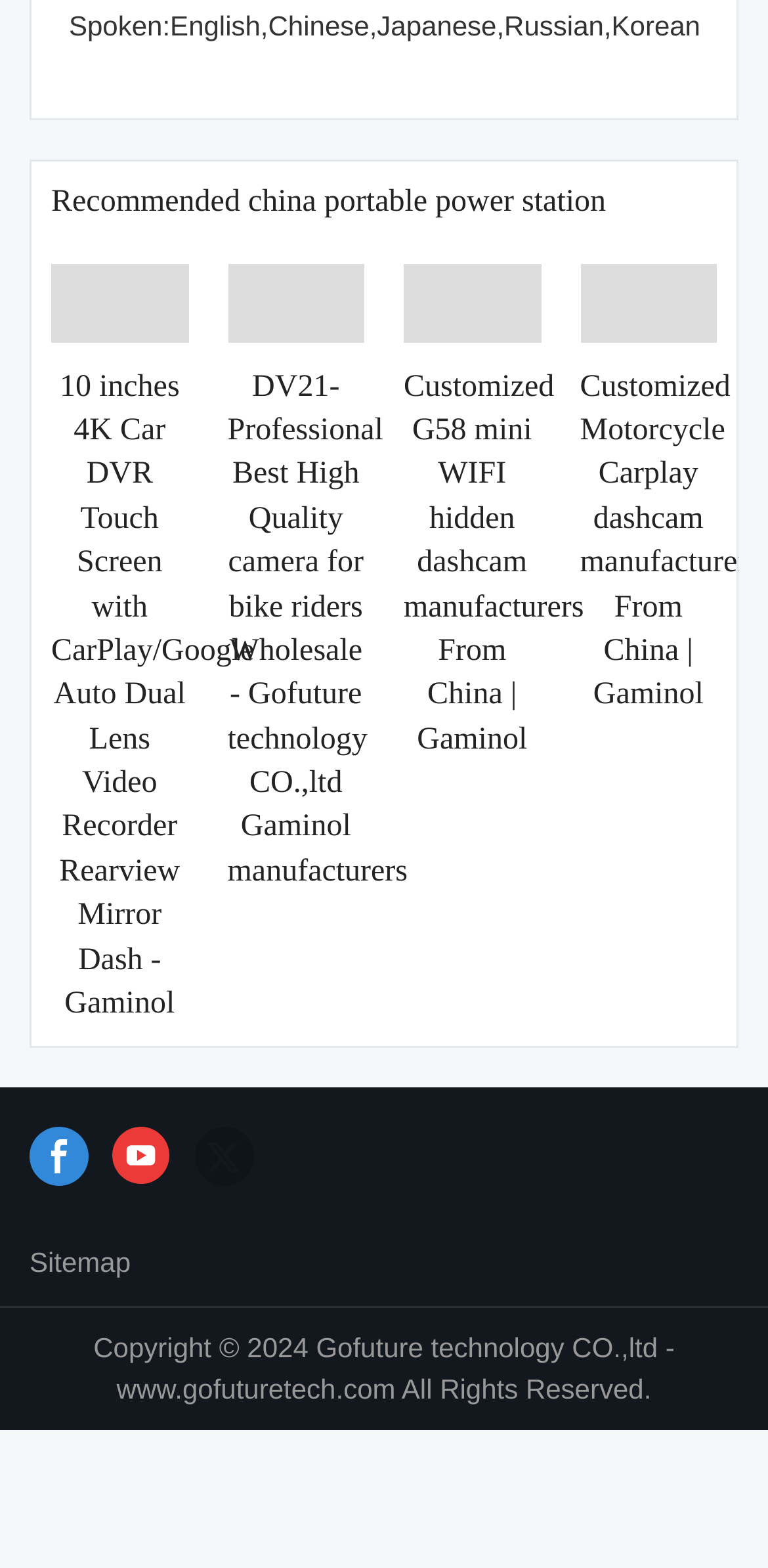Using the description: "Sitemap", determine the UI element's bounding box coordinates. Ensure the coordinates are in the format of four float numbers between 0 and 1, i.e., [left, top, right, bottom].

[0.038, 0.794, 0.17, 0.814]